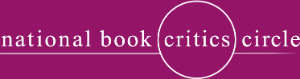What is encased in a graphic circle?
Look at the screenshot and respond with a single word or phrase.

The word 'critics'